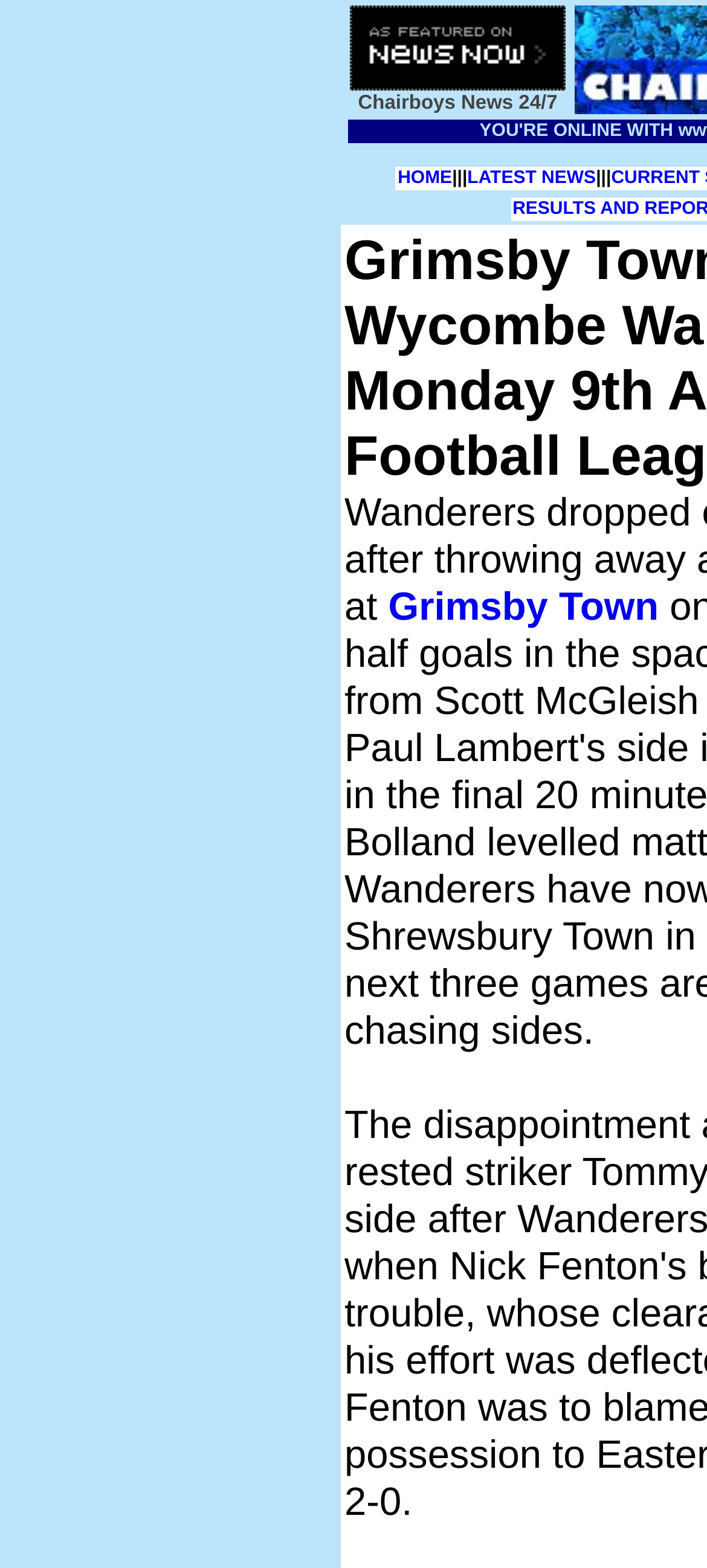Determine the bounding box of the UI element mentioned here: "HOME". The coordinates must be in the format [left, top, right, bottom] with values ranging from 0 to 1.

[0.562, 0.107, 0.639, 0.12]